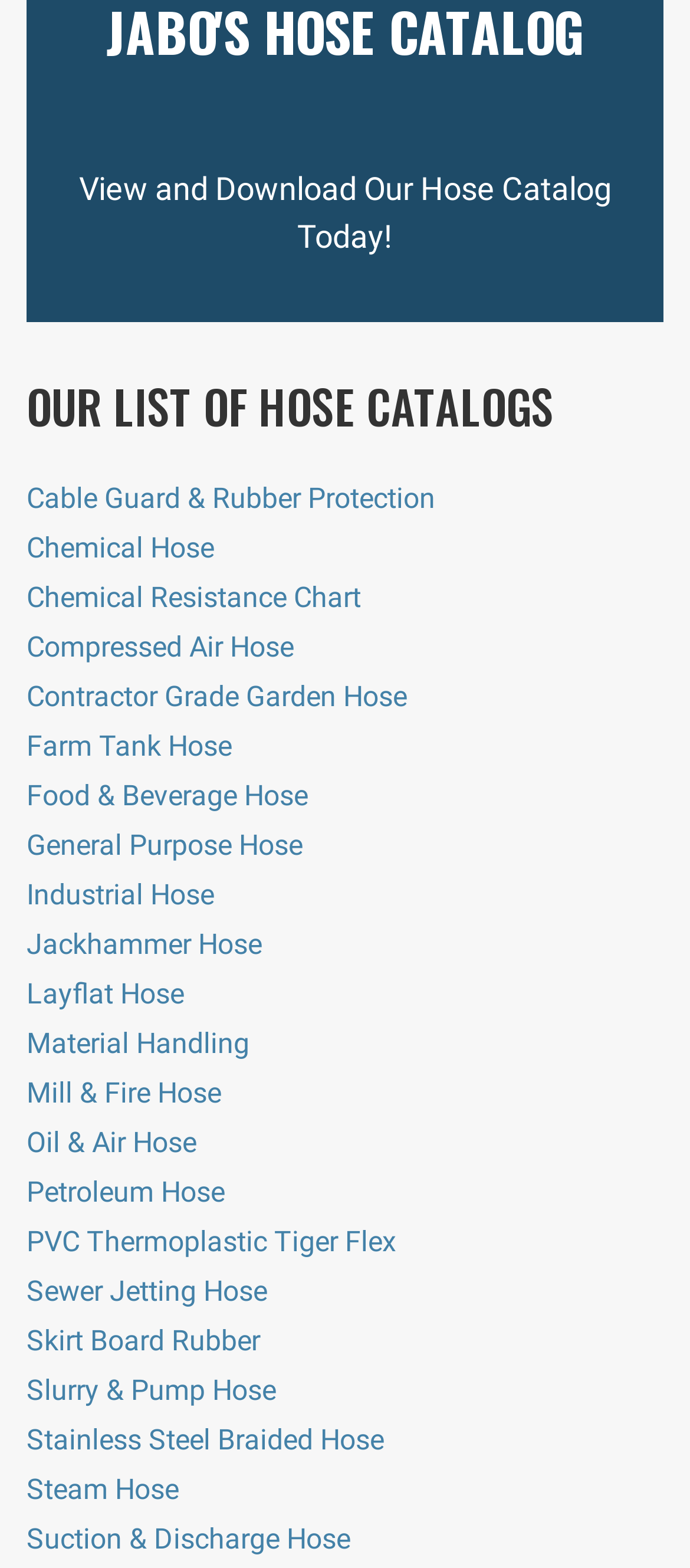Locate the bounding box coordinates of the area you need to click to fulfill this instruction: 'View Cable Guard & Rubber Protection catalog'. The coordinates must be in the form of four float numbers ranging from 0 to 1: [left, top, right, bottom].

[0.038, 0.307, 0.631, 0.328]